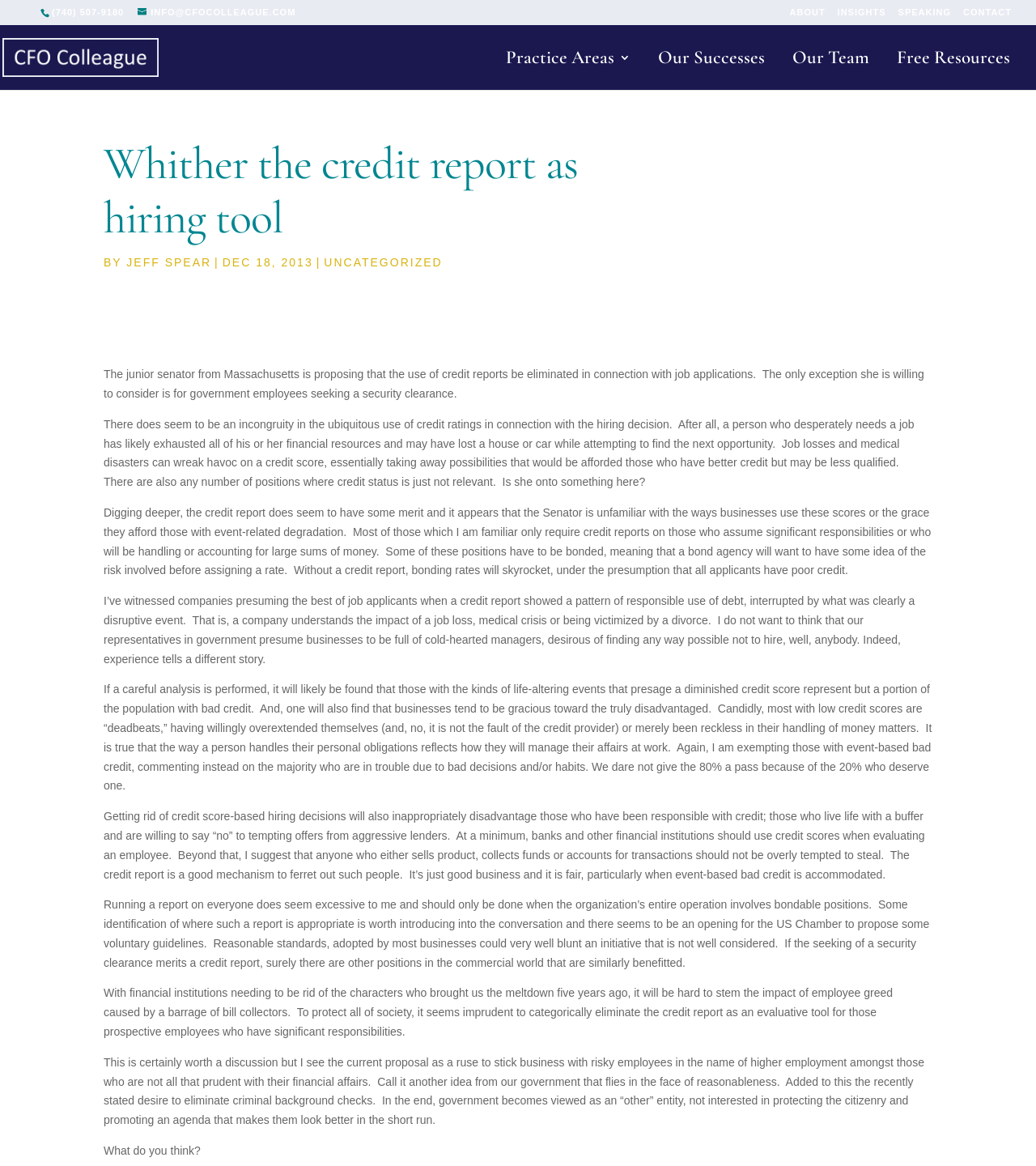Refer to the screenshot and give an in-depth answer to this question: How many links are in the top navigation bar?

I counted the number of link elements in the top navigation bar and found 5 links: 'ABOUT', 'INSIGHTS', 'SPEAKING', 'CONTACT', and 'CFO Colleague'.